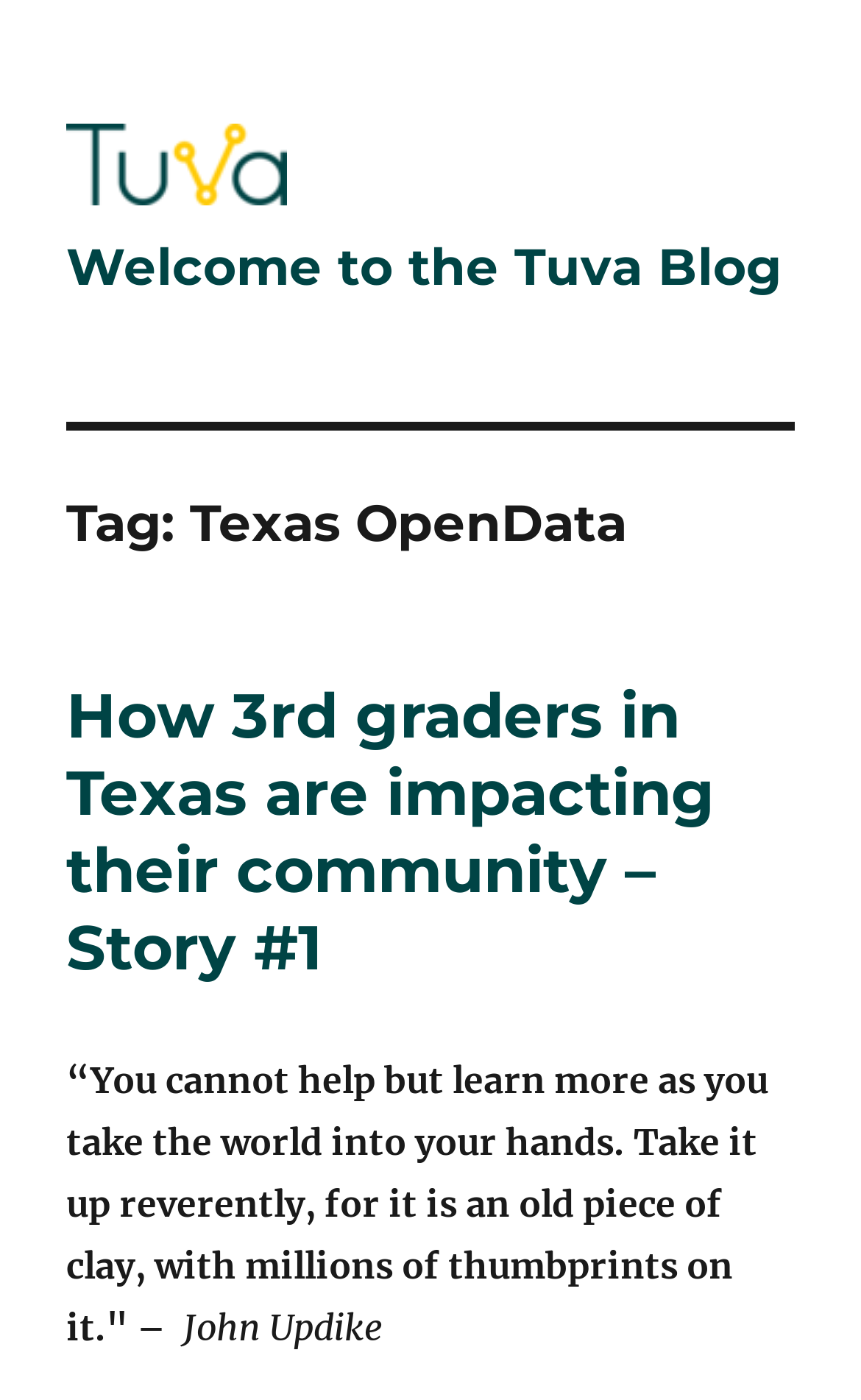What is the title of the blog?
Please give a detailed and elaborate answer to the question based on the image.

The title of the blog can be found in the link element with the text 'Welcome to the Tuva Blog' which is located at the top of the webpage.